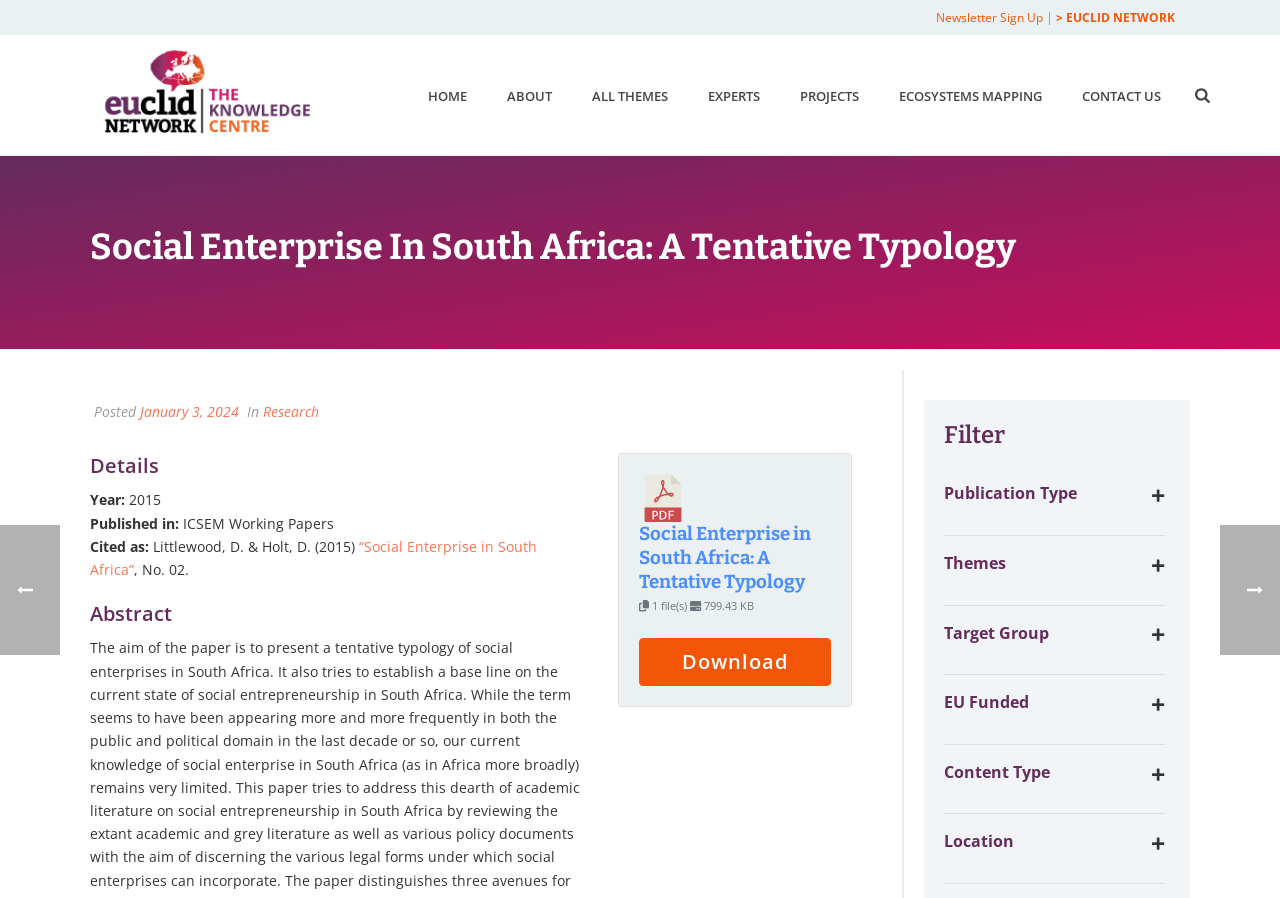Describe in detail what you see on the webpage.

The webpage is about a research paper titled "Social Enterprise in South Africa: A Tentative Typology" from the Euclid Knowledge Centre. At the top, there is a navigation menu with links to "HOME", "ABOUT", "ALL THEMES", "EXPERTS", "PROJECTS", "ECOSYSTEMS MAPPING", and "CONTACT US". Below the navigation menu, there is a section with a newsletter sign-up link and a link to the EUCLID NETWORK.

The main content of the page is divided into several sections. The first section displays the title of the research paper, "Social Enterprise In South Africa: A Tentative Typology", along with the publication date, January 3, 2024, and the category, "Research". 

Below the title, there is a "Details" section that provides information about the paper, including the year of publication, 2015, and the publication type, "ICSEM Working Papers". The section also includes a citation for the paper, "Littlewood, D. & Holt, D. (2015)".

The next section is the "Abstract" section, which provides a summary of the research paper. To the right of the abstract, there is an image with an icon and a link to download the paper. Below the abstract, there is a "Filter" section that allows users to filter publications by type, including media, videos, papers, articles, blog posts, books, infographics, reports, and toolkits & guides. There is also a section to filter by themes, including policy statements, social ecosystems, impact measurement & management, social procurement, public procurement, and Covid-19.

Throughout the page, there are several images, including the Euclid Knowledge Centre logo and an icon in the abstract section.